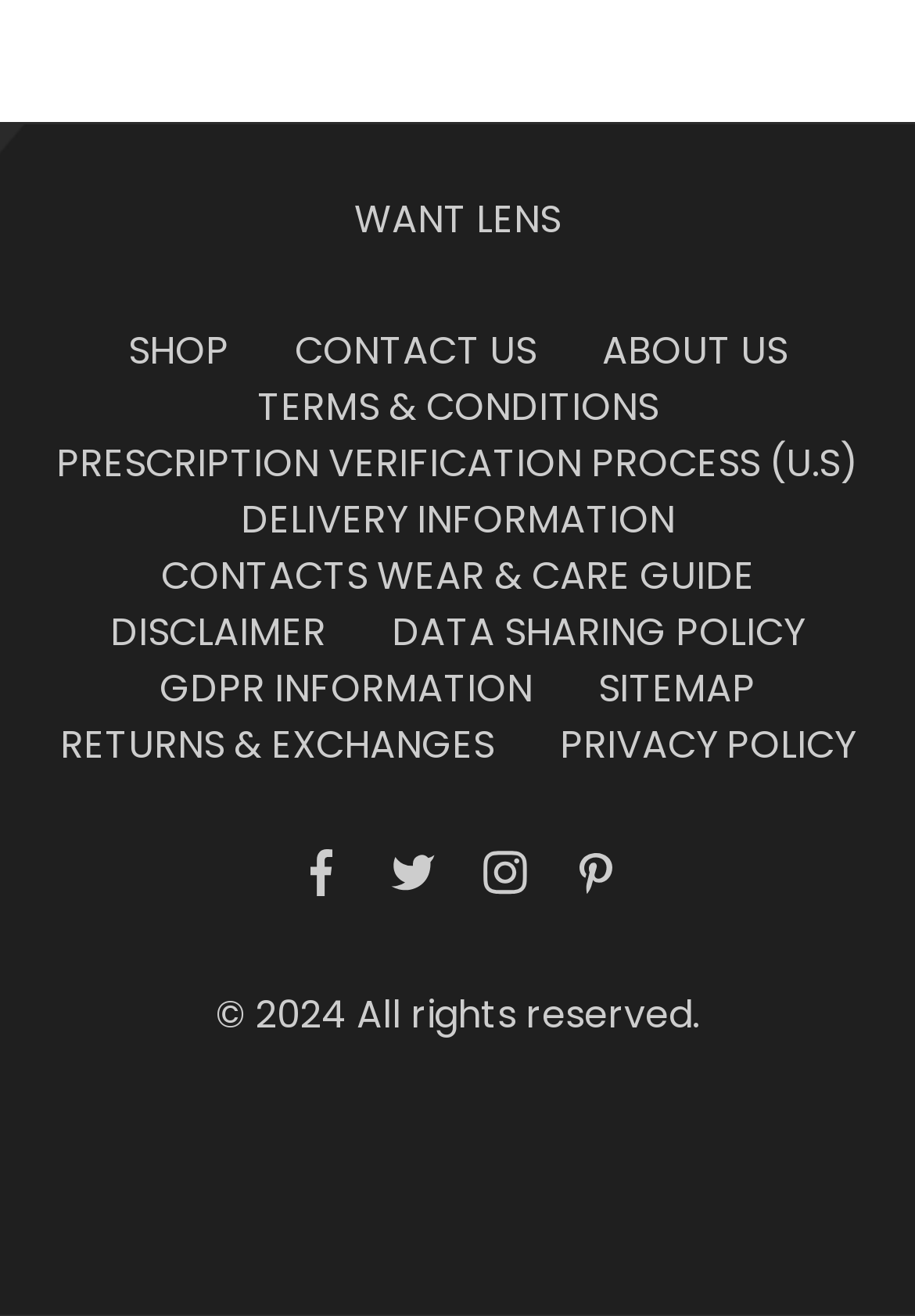Please specify the bounding box coordinates of the clickable section necessary to execute the following command: "Explore green contact lenses".

[0.387, 0.146, 0.613, 0.187]